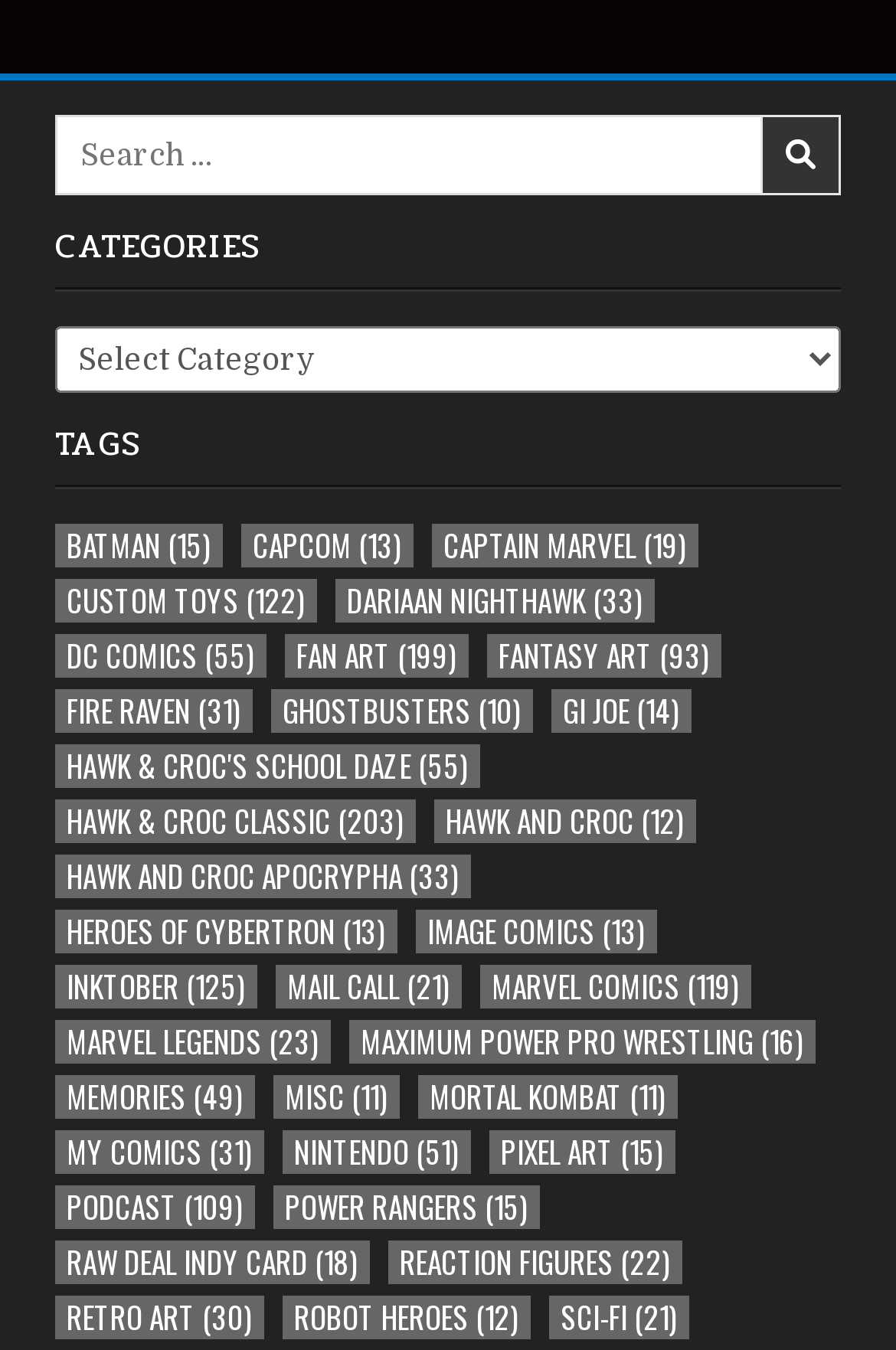Identify the bounding box coordinates of the clickable region to carry out the given instruction: "Select a category".

[0.062, 0.242, 0.938, 0.292]